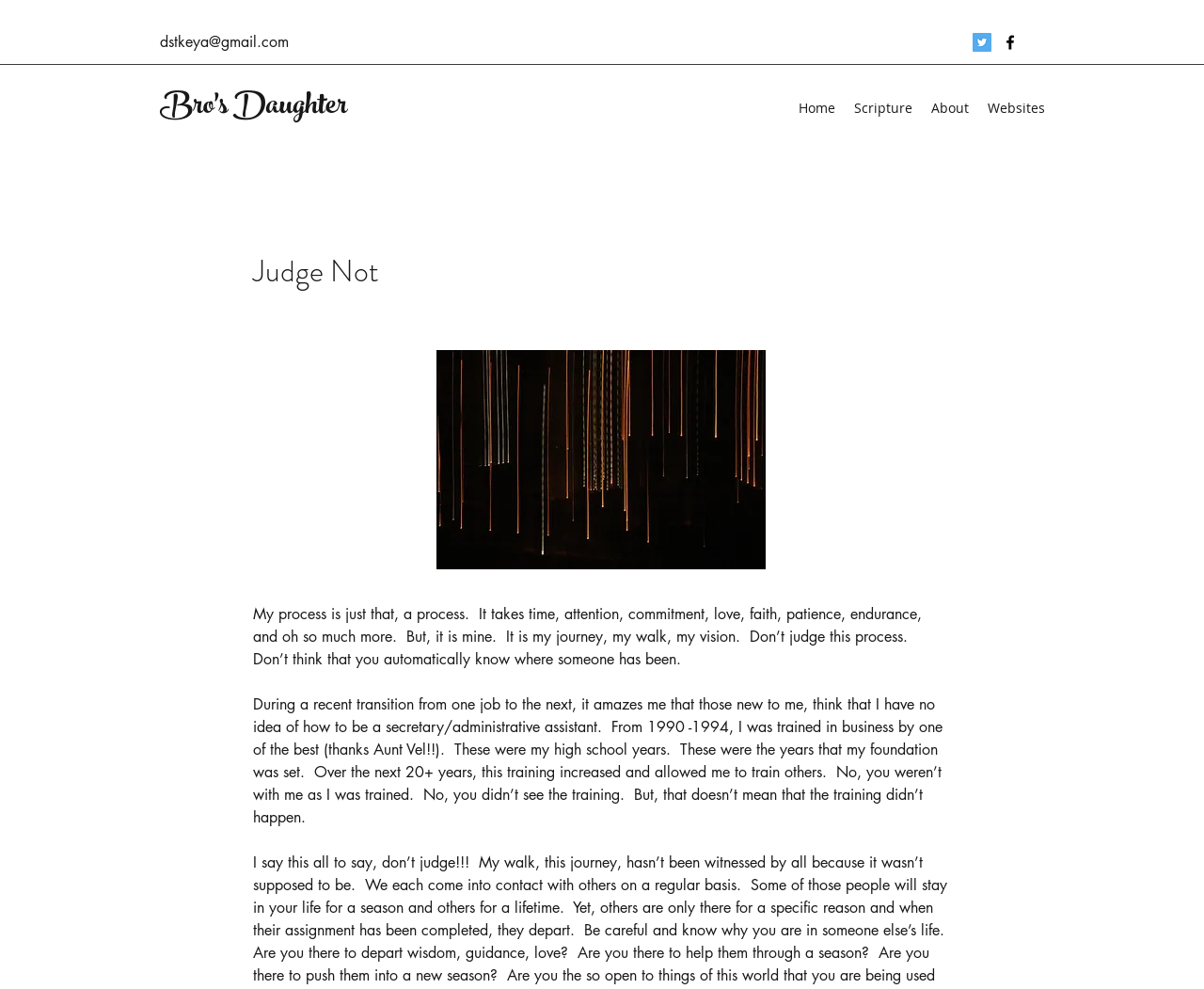Identify the coordinates of the bounding box for the element described below: "Bro's Daughter". Return the coordinates as four float numbers between 0 and 1: [left, top, right, bottom].

[0.133, 0.078, 0.288, 0.141]